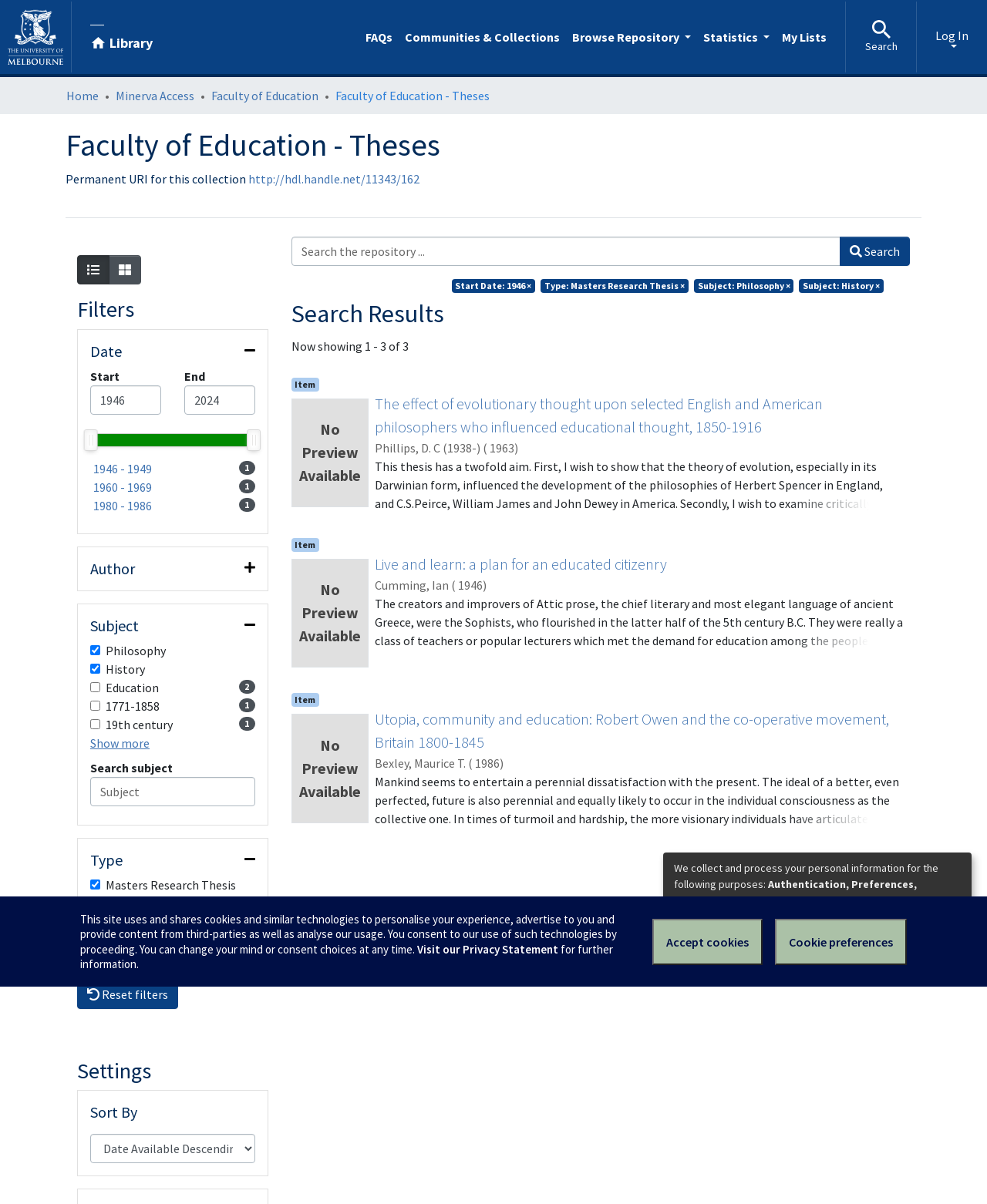Find the bounding box coordinates of the element to click in order to complete the given instruction: "Log In."

[0.929, 0.001, 1.0, 0.06]